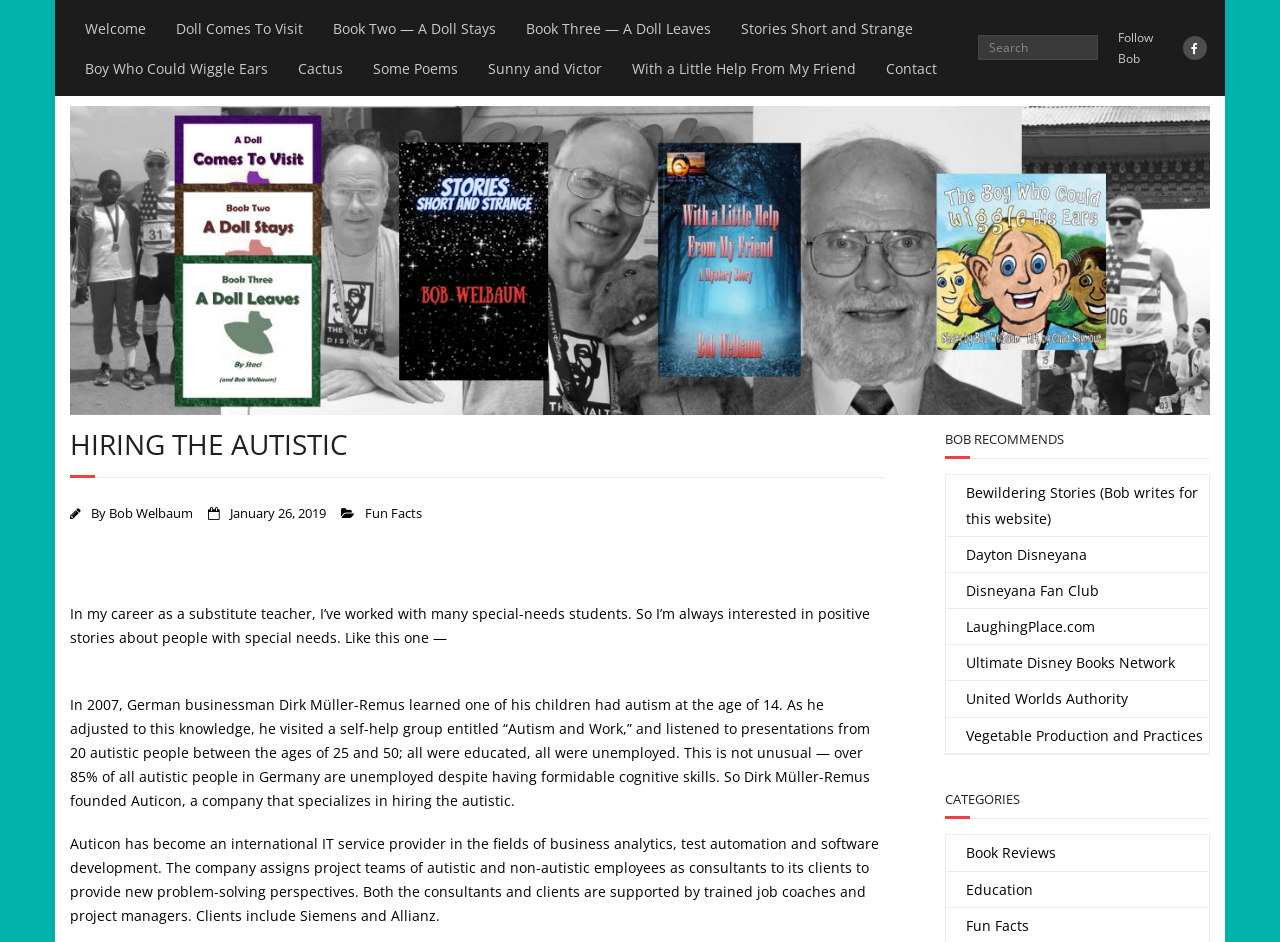What is the name of the company founded by Dirk Müller-Remus?
Give a detailed and exhaustive answer to the question.

According to the text, 'So Dirk Müller-Remus founded Auticon, a company that specializes in hiring the autistic.' which indicates that Auticon is the company founded by Dirk Müller-Remus.